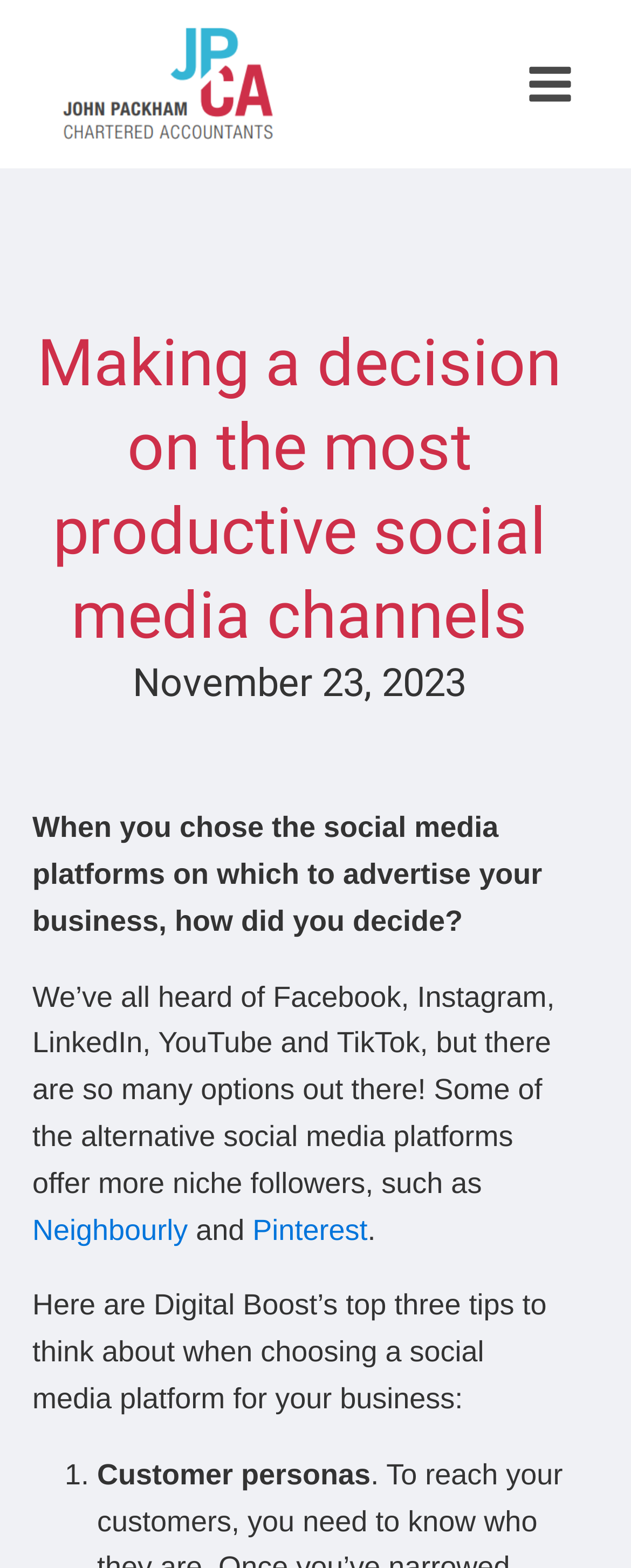What social media platform is mentioned after Neighbourly?
Using the visual information, reply with a single word or short phrase.

Pinterest